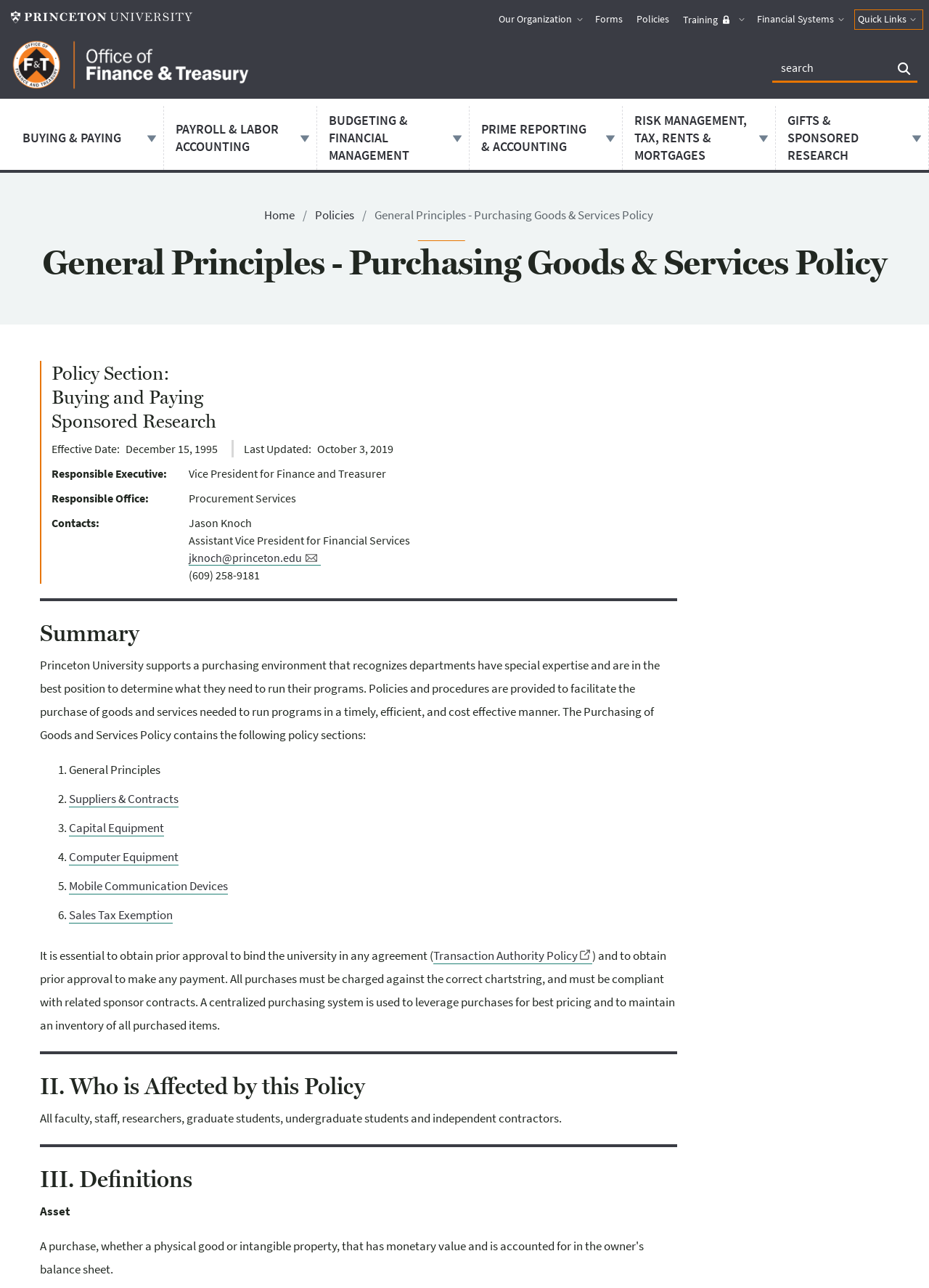Identify the bounding box coordinates of the section that should be clicked to achieve the task described: "Visit BIOSCIENCES AREA".

None